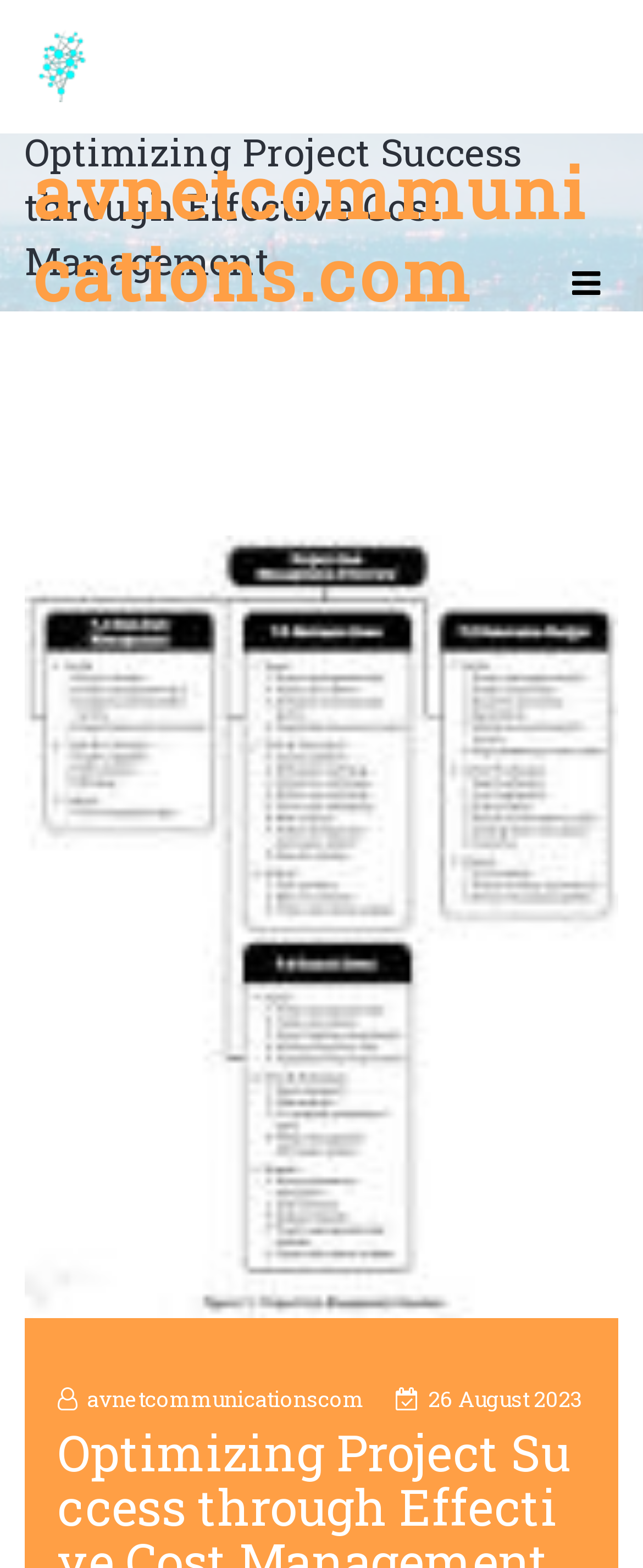Using the provided description: "26 August 2023", find the bounding box coordinates of the corresponding UI element. The output should be four float numbers between 0 and 1, in the format [left, top, right, bottom].

[0.615, 0.883, 0.905, 0.902]